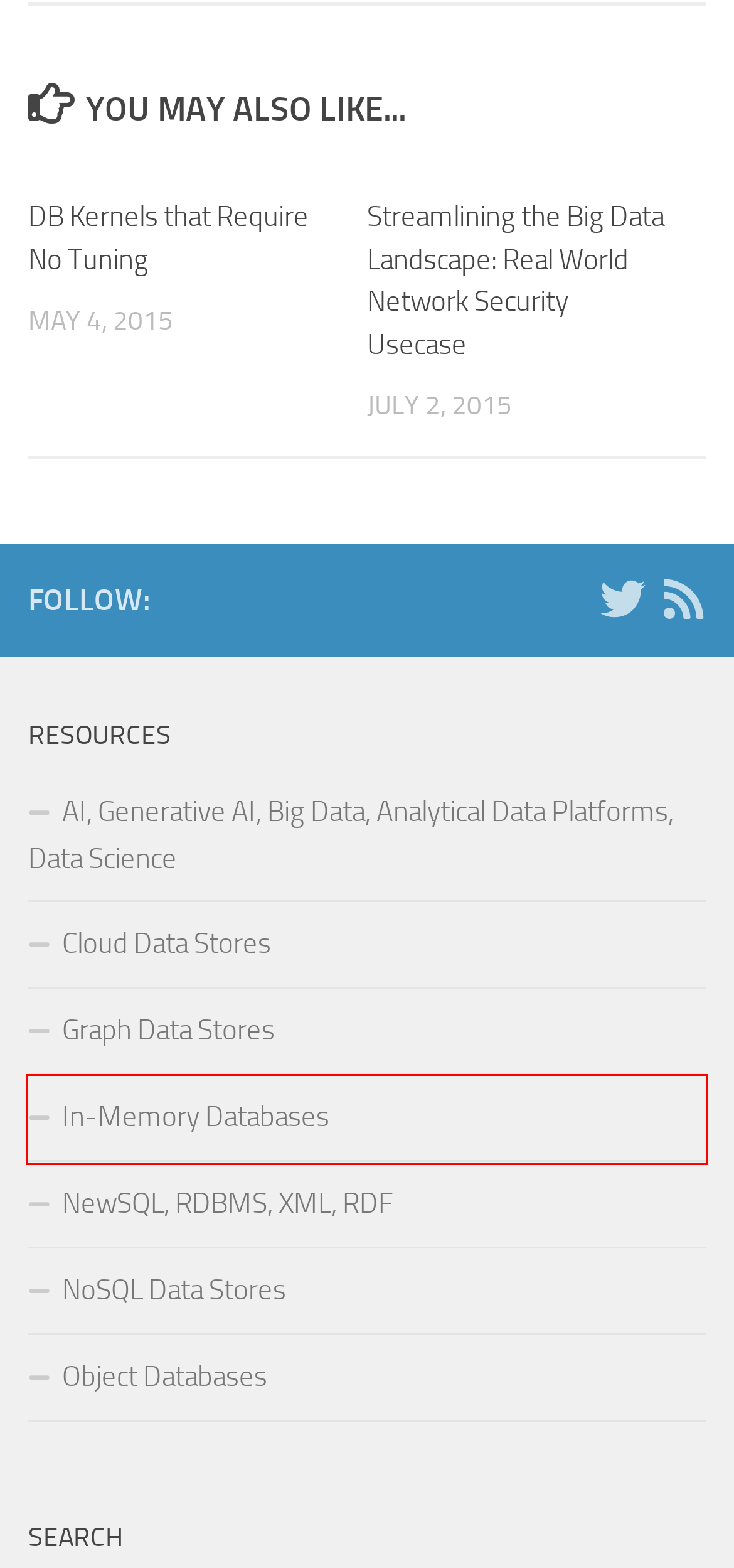You are provided with a screenshot of a webpage highlighting a UI element with a red bounding box. Choose the most suitable webpage description that matches the new page after clicking the element in the bounding box. Here are the candidates:
A. Graph Data Stores – ODBMS.org
B. Object Databases – ODBMS.org
C. Streamlining the Big Data Landscape: Real World Network Security Usecase – ODBMS.org
D. AI, Generative AI, Big Data, Analytical Data Platforms, Data Science – ODBMS.org
E. ODBMS.org
F. DB Kernels that Require No Tuning – ODBMS.org
G. In-Memory Databases – ODBMS.org
H. NewSQL, Vector Databases, XML, RDF Data Stores, RDBMS – ODBMS.org

G